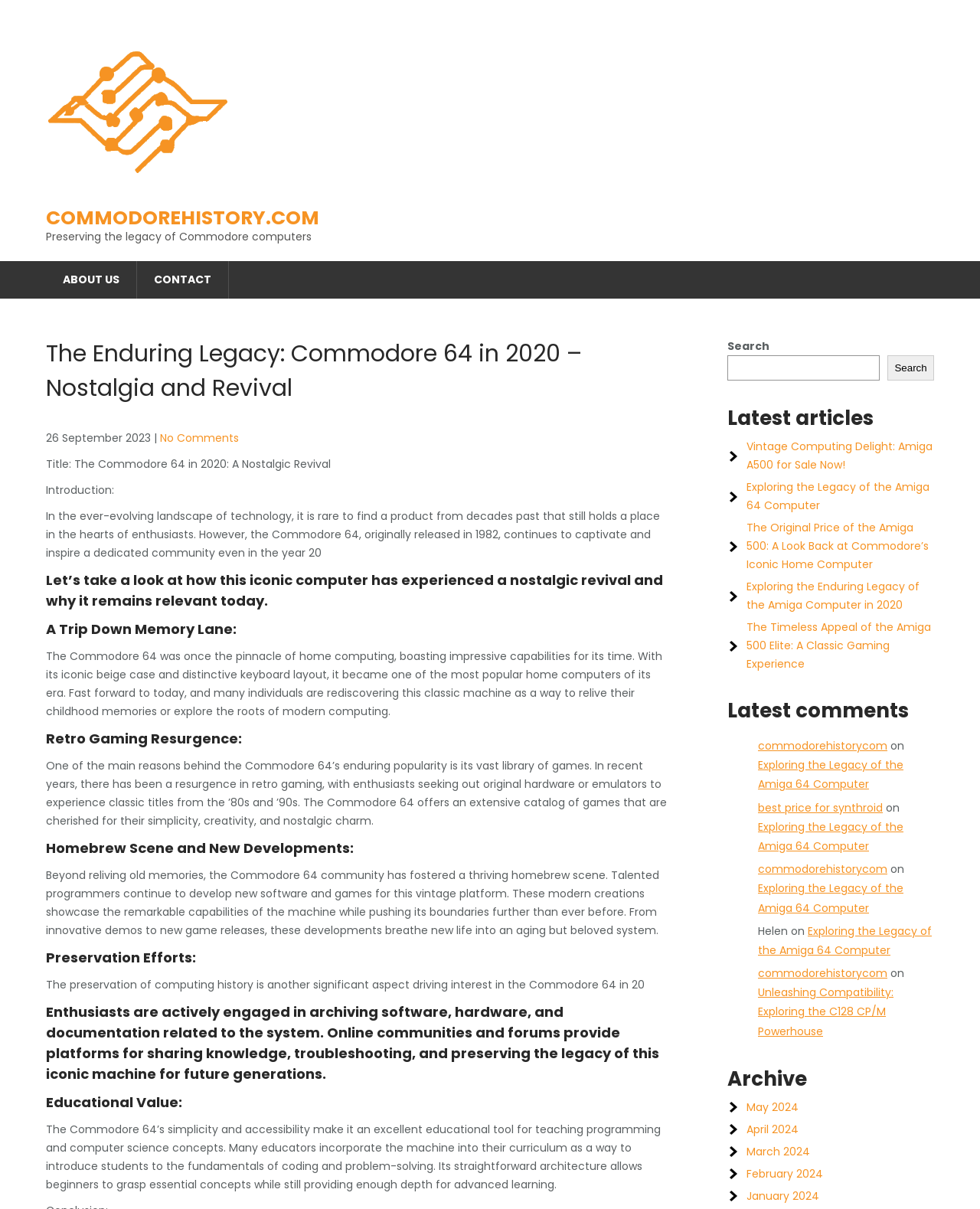What is the name of the website?
Using the image as a reference, answer with just one word or a short phrase.

Commodore History